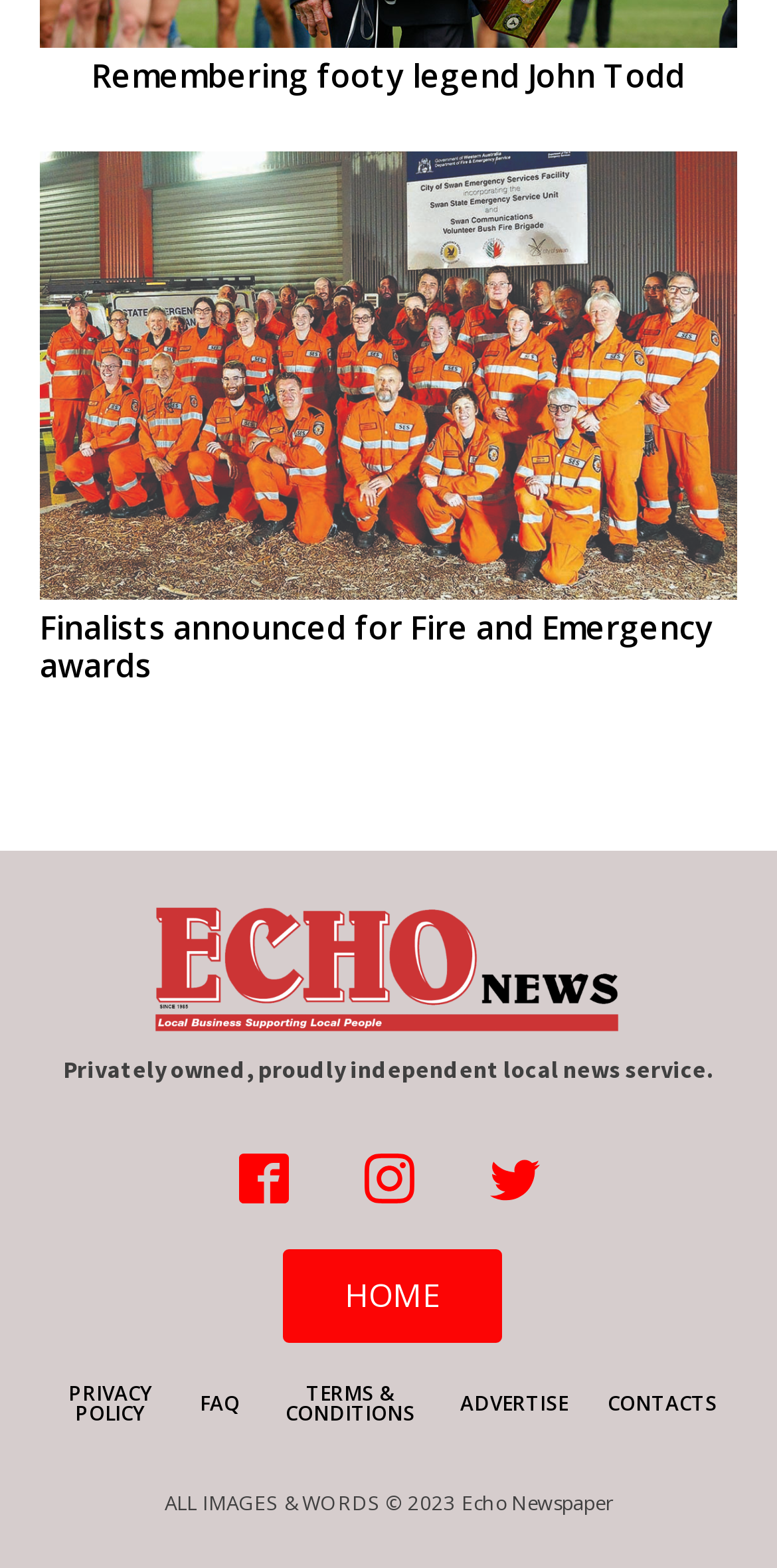Respond to the question below with a single word or phrase:
What is the name of the newspaper?

Echo Newspaper